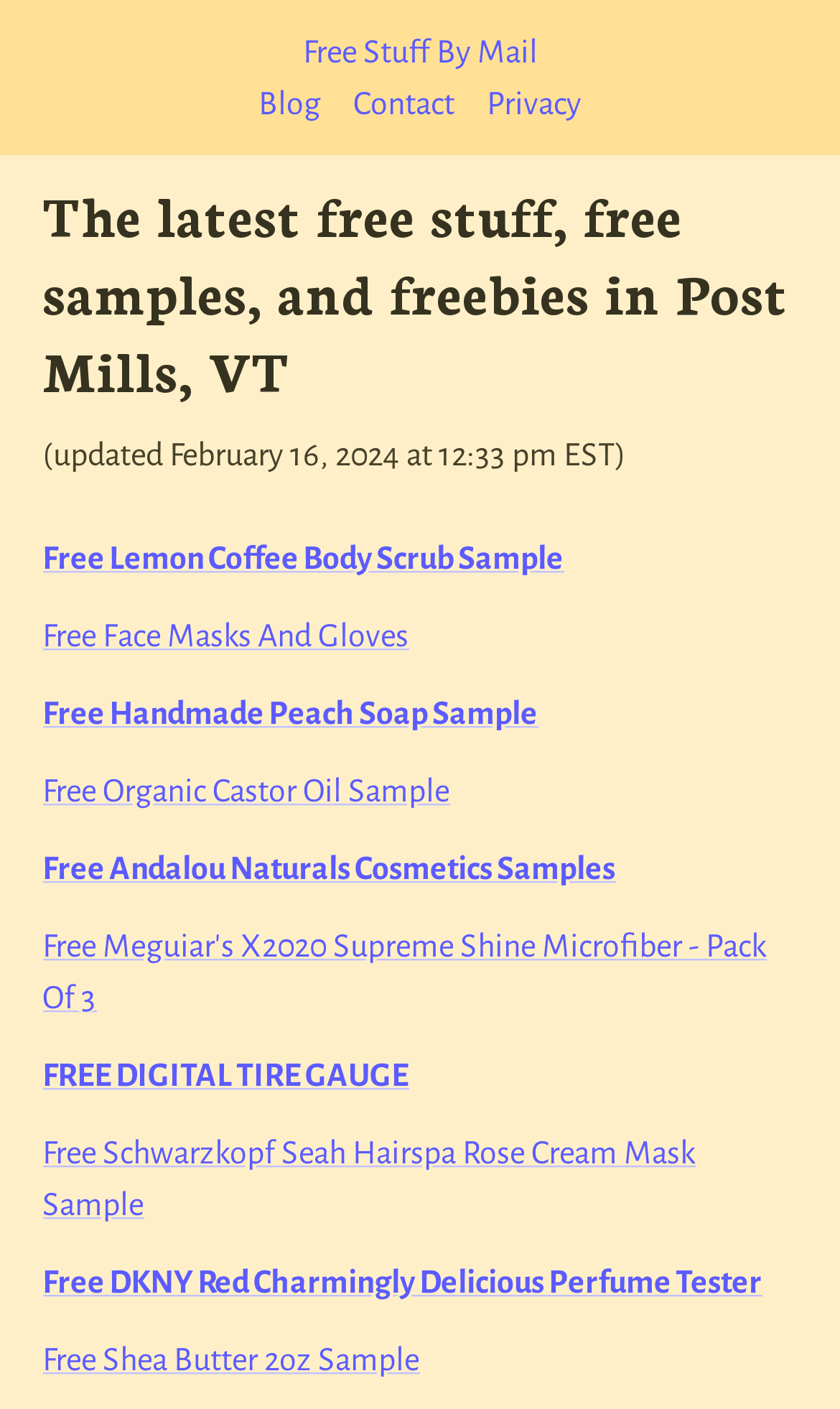Find and indicate the bounding box coordinates of the region you should select to follow the given instruction: "Check the 'Free Lemon Coffee Body Scrub Sample' offer".

[0.05, 0.383, 0.671, 0.408]